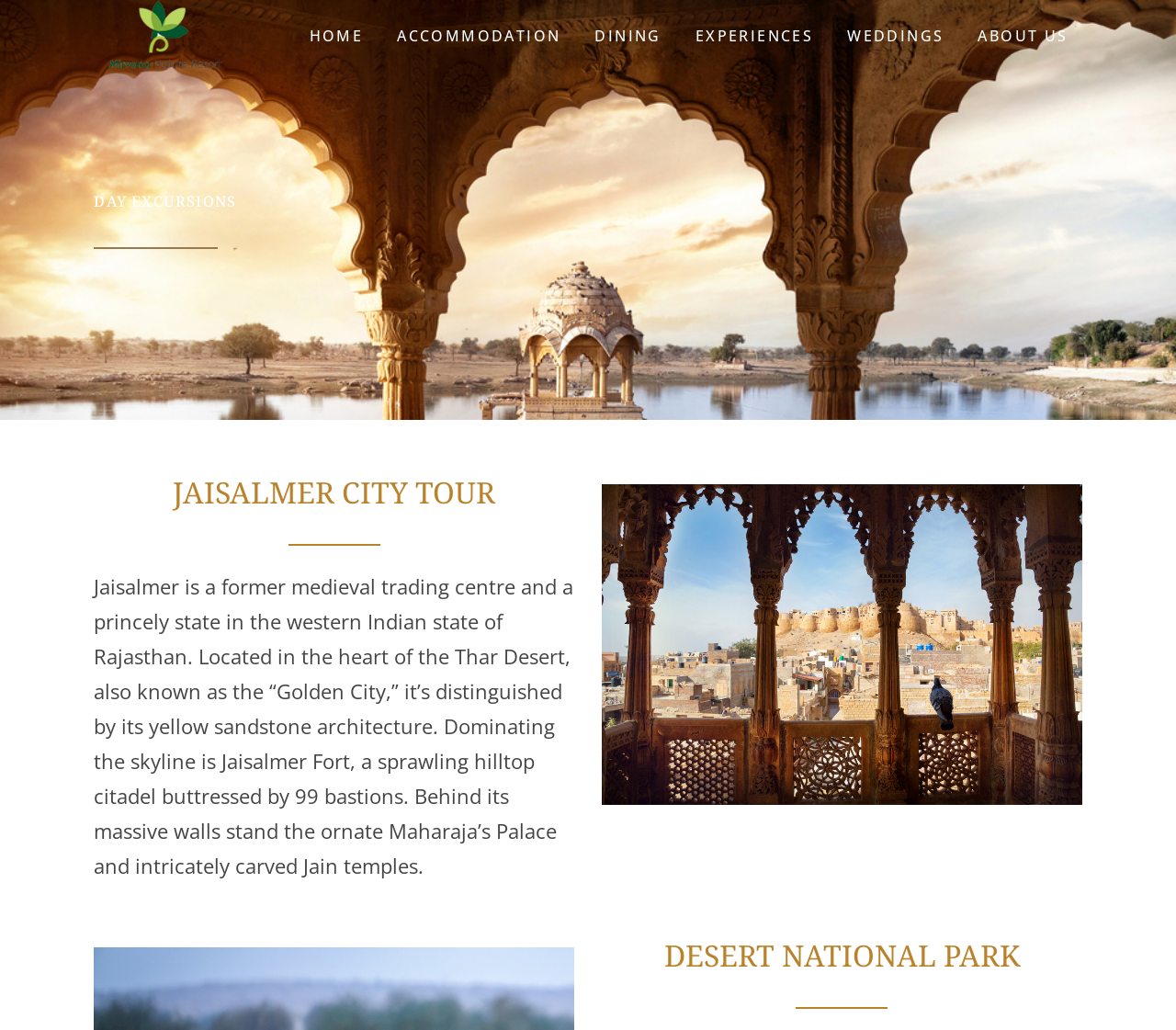Please provide the bounding box coordinates for the element that needs to be clicked to perform the instruction: "Click on HOME". The coordinates must consist of four float numbers between 0 and 1, formatted as [left, top, right, bottom].

[0.263, 0.022, 0.309, 0.047]